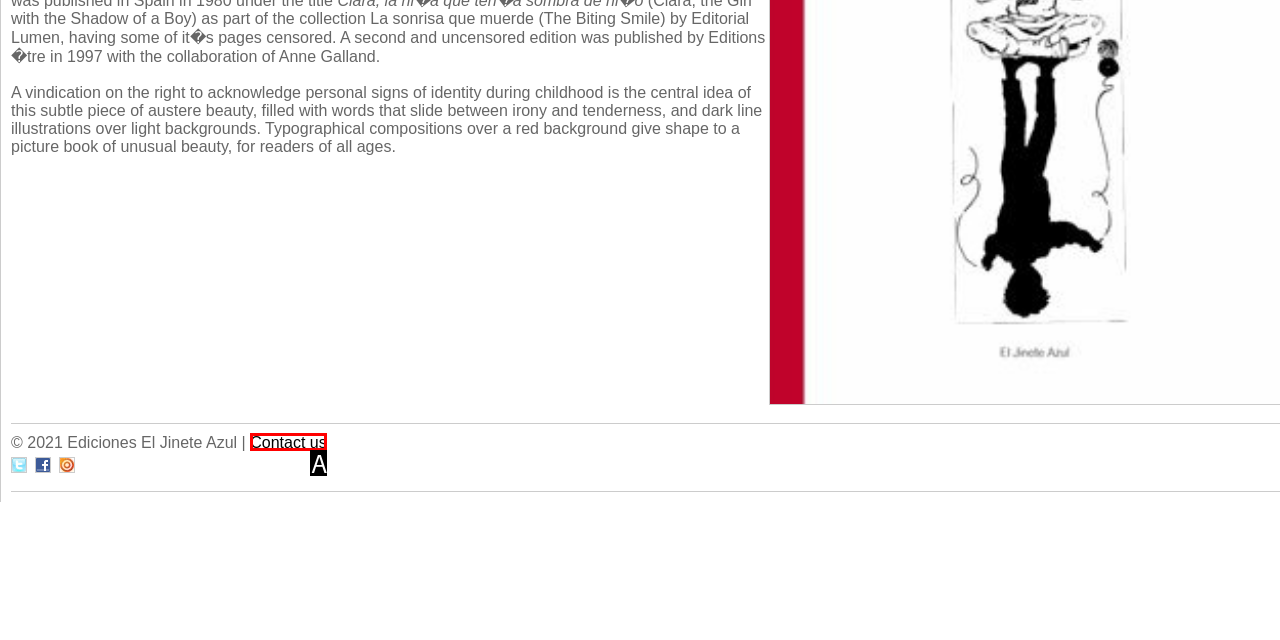From the description: Contact us, select the HTML element that fits best. Reply with the letter of the appropriate option.

A